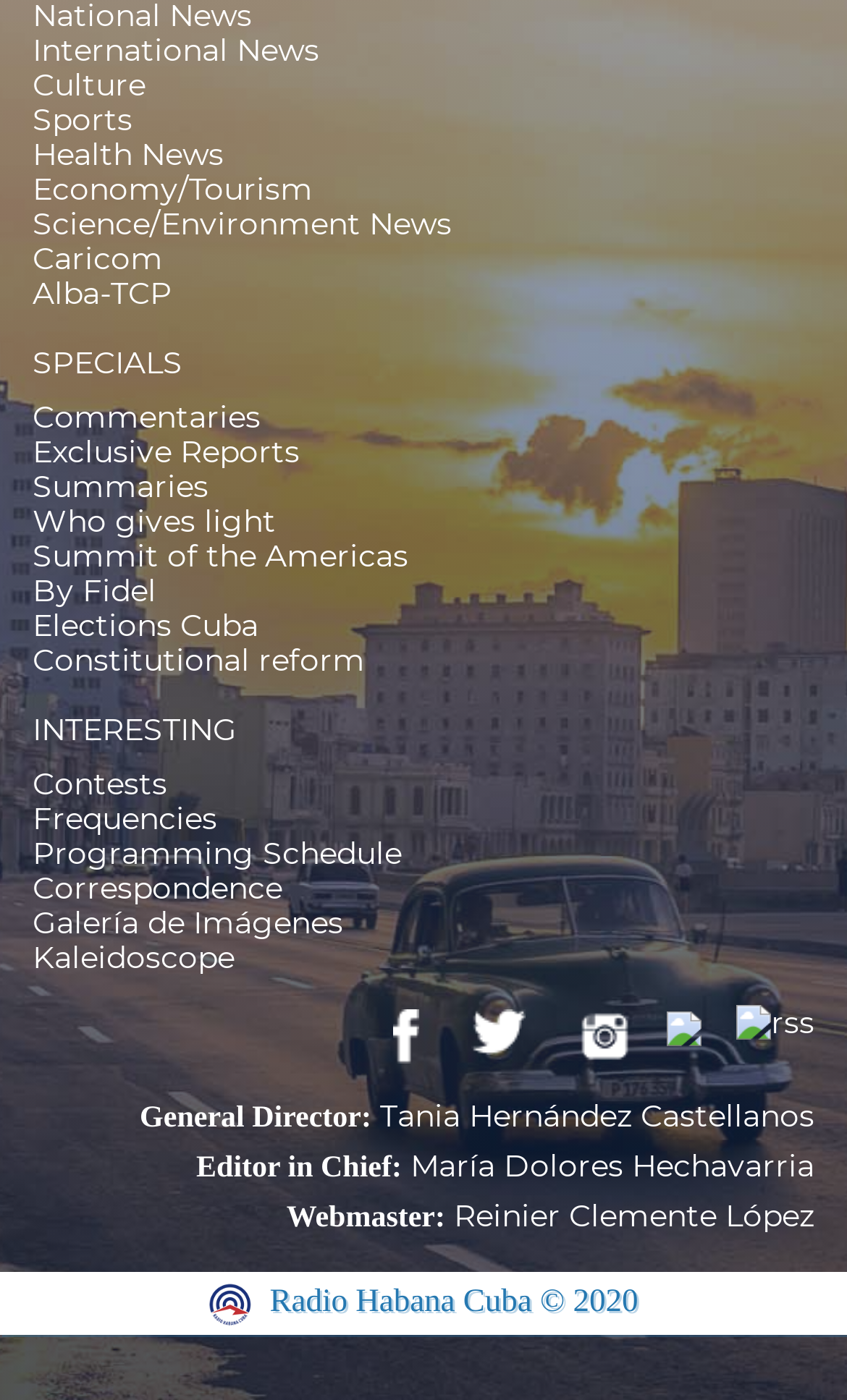Determine the bounding box for the described HTML element: "Summit of the Americas". Ensure the coordinates are four float numbers between 0 and 1 in the format [left, top, right, bottom].

[0.038, 0.383, 0.482, 0.411]